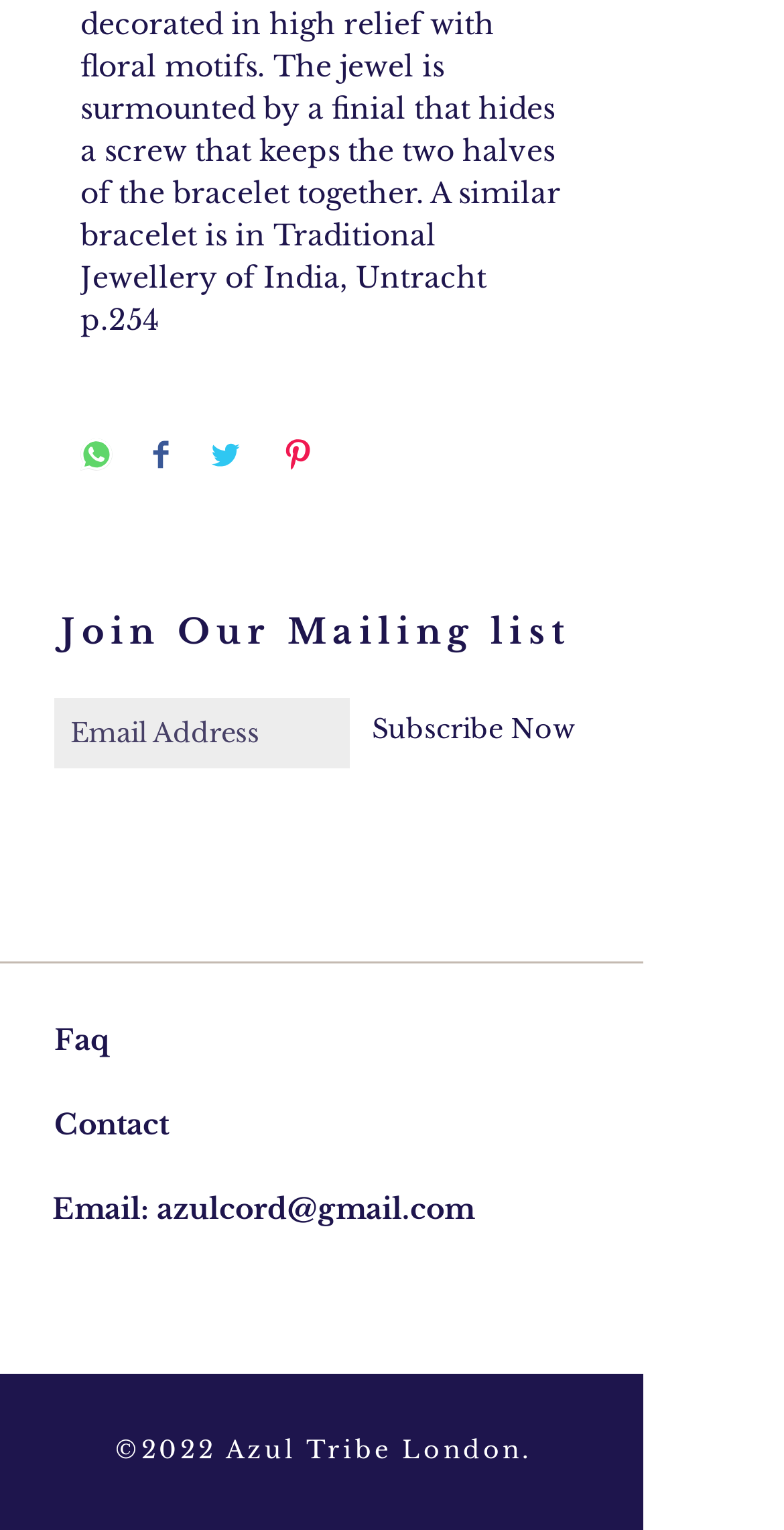What is the purpose of the buttons on the top?
From the image, respond using a single word or phrase.

Share on social media